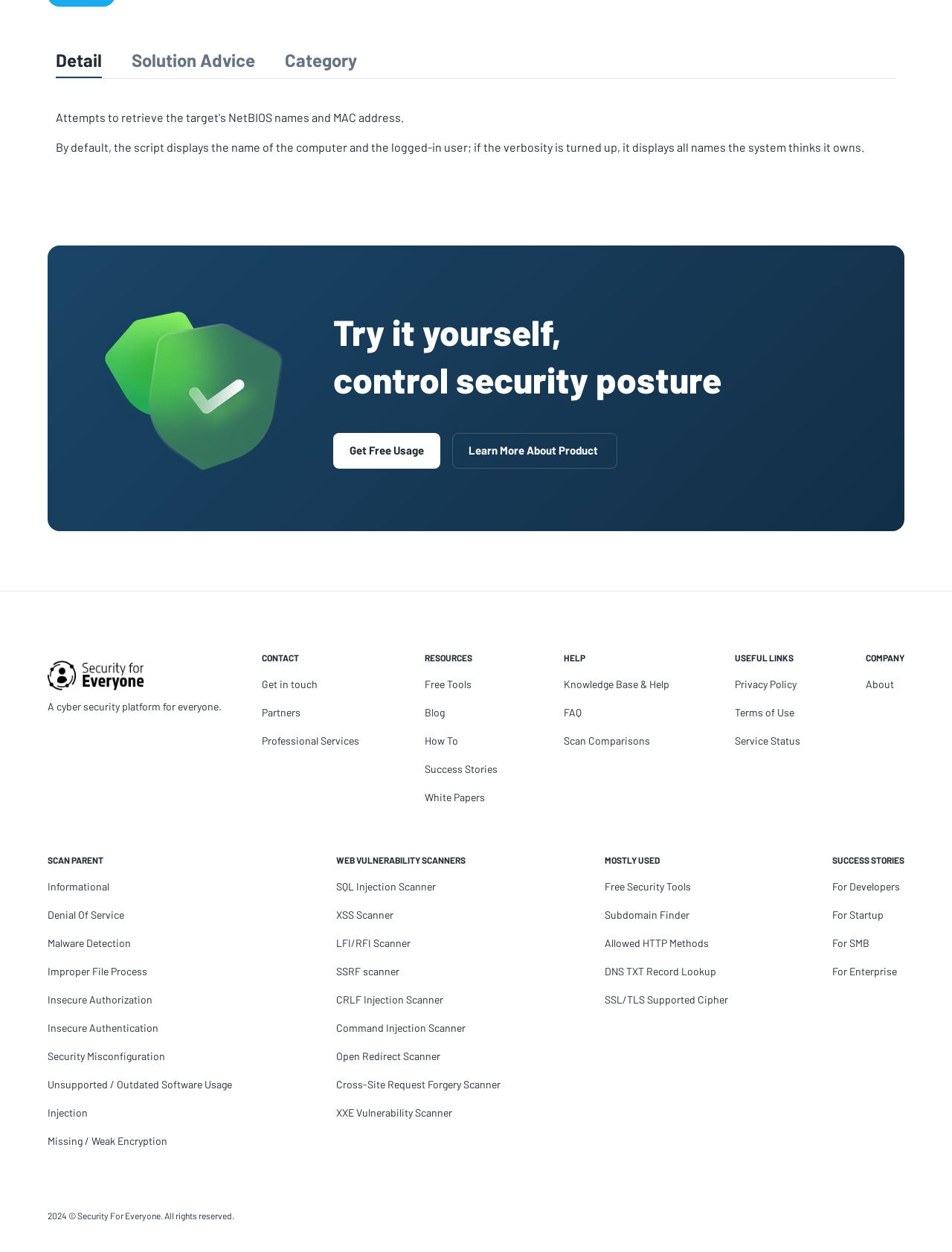Identify and provide the bounding box for the element described by: "Unsupported / Outdated Software Usage".

[0.05, 0.86, 0.244, 0.873]